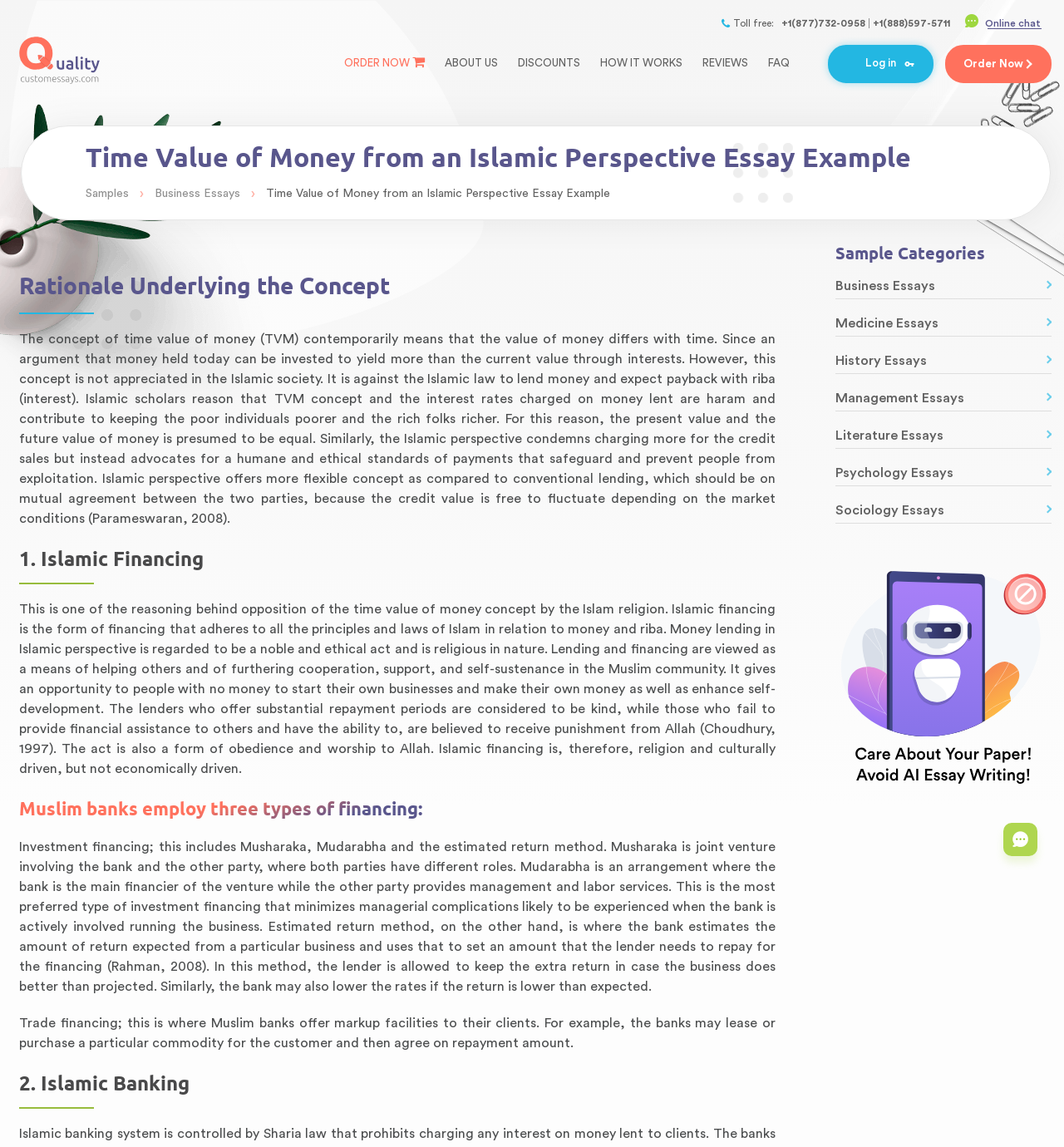Determine the bounding box coordinates for the HTML element mentioned in the following description: "Management Essays". The coordinates should be a list of four floats ranging from 0 to 1, represented as [left, top, right, bottom].

[0.785, 0.338, 0.988, 0.359]